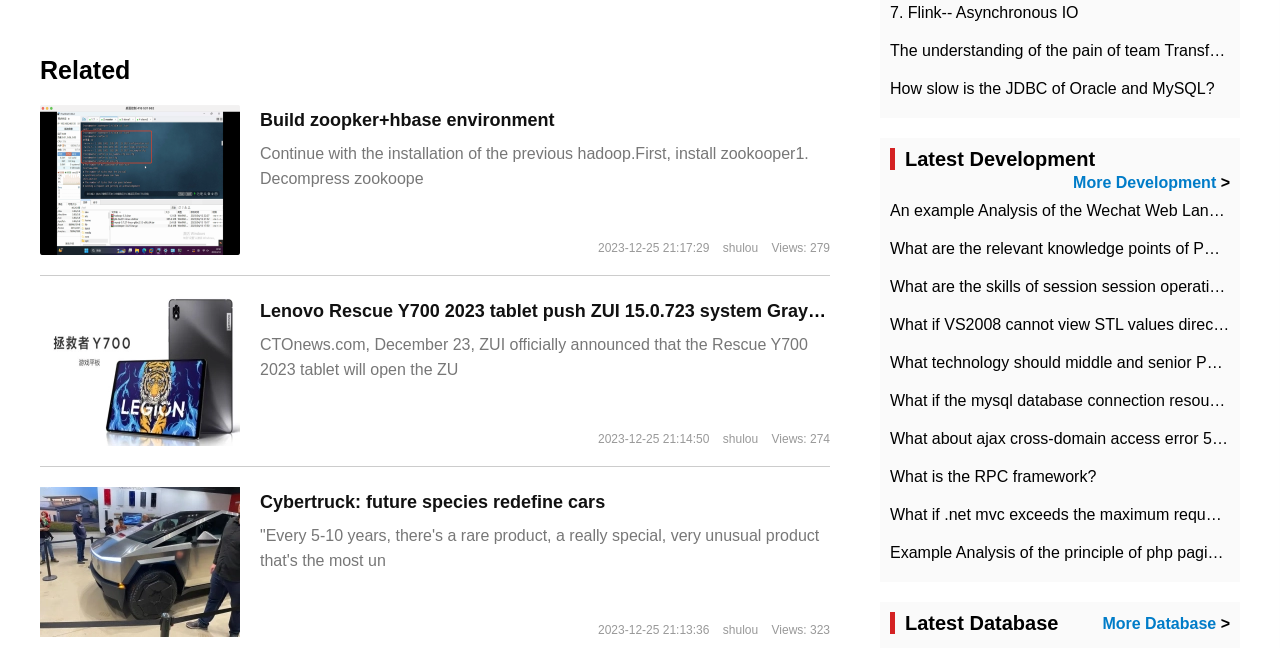Determine the bounding box coordinates of the clickable element necessary to fulfill the instruction: "View 17 oz Candles & Refills". Provide the coordinates as four float numbers within the 0 to 1 range, i.e., [left, top, right, bottom].

None